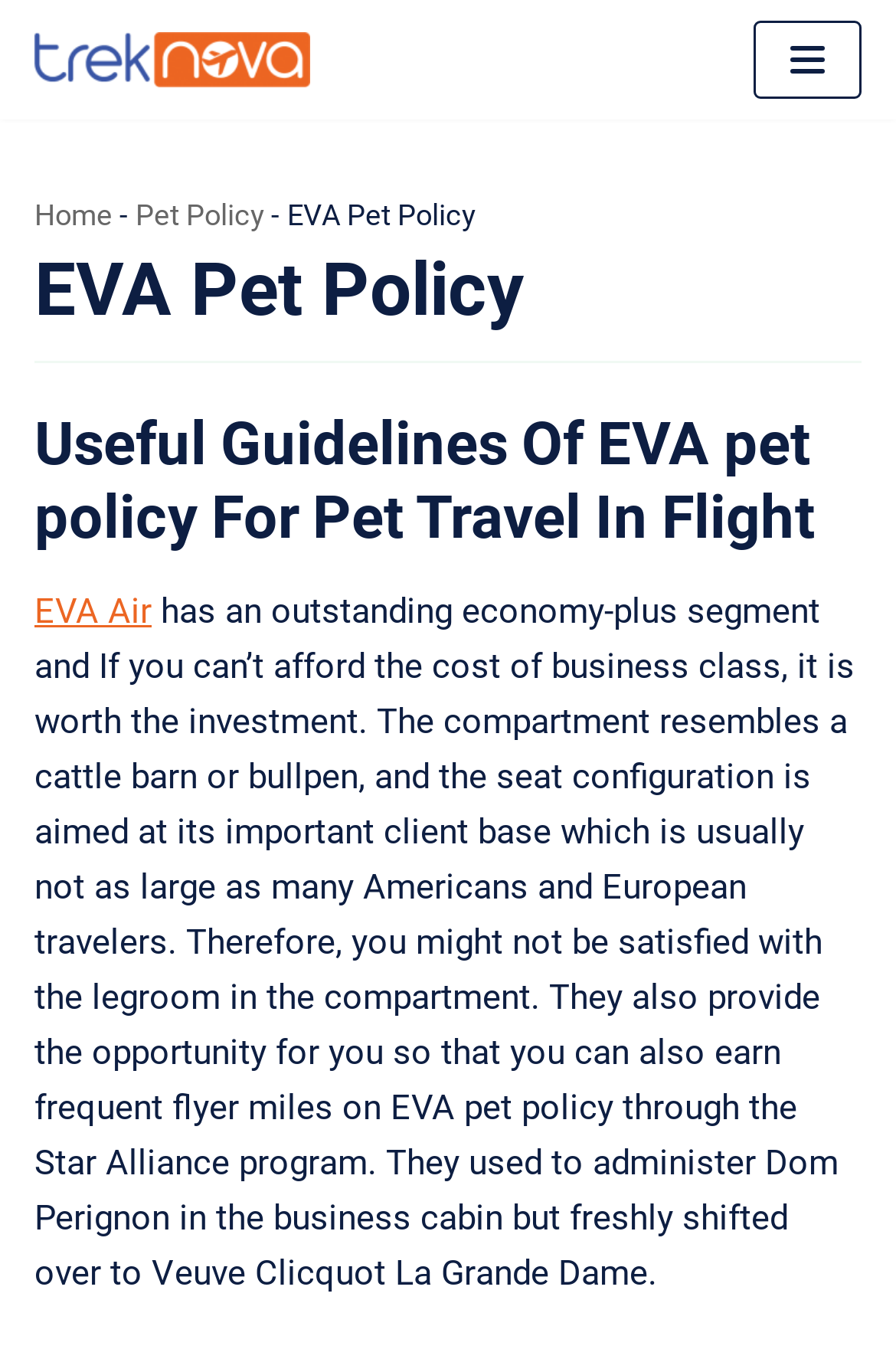What is the purpose of the 'Navigation Menu' button?
Please answer the question with a detailed response using the information from the screenshot.

The 'Navigation Menu' button is located at the top right corner of the webpage with bounding box coordinates [0.841, 0.015, 0.961, 0.073]. Its purpose is to provide a way for users to navigate the website, likely to access different sections or pages.